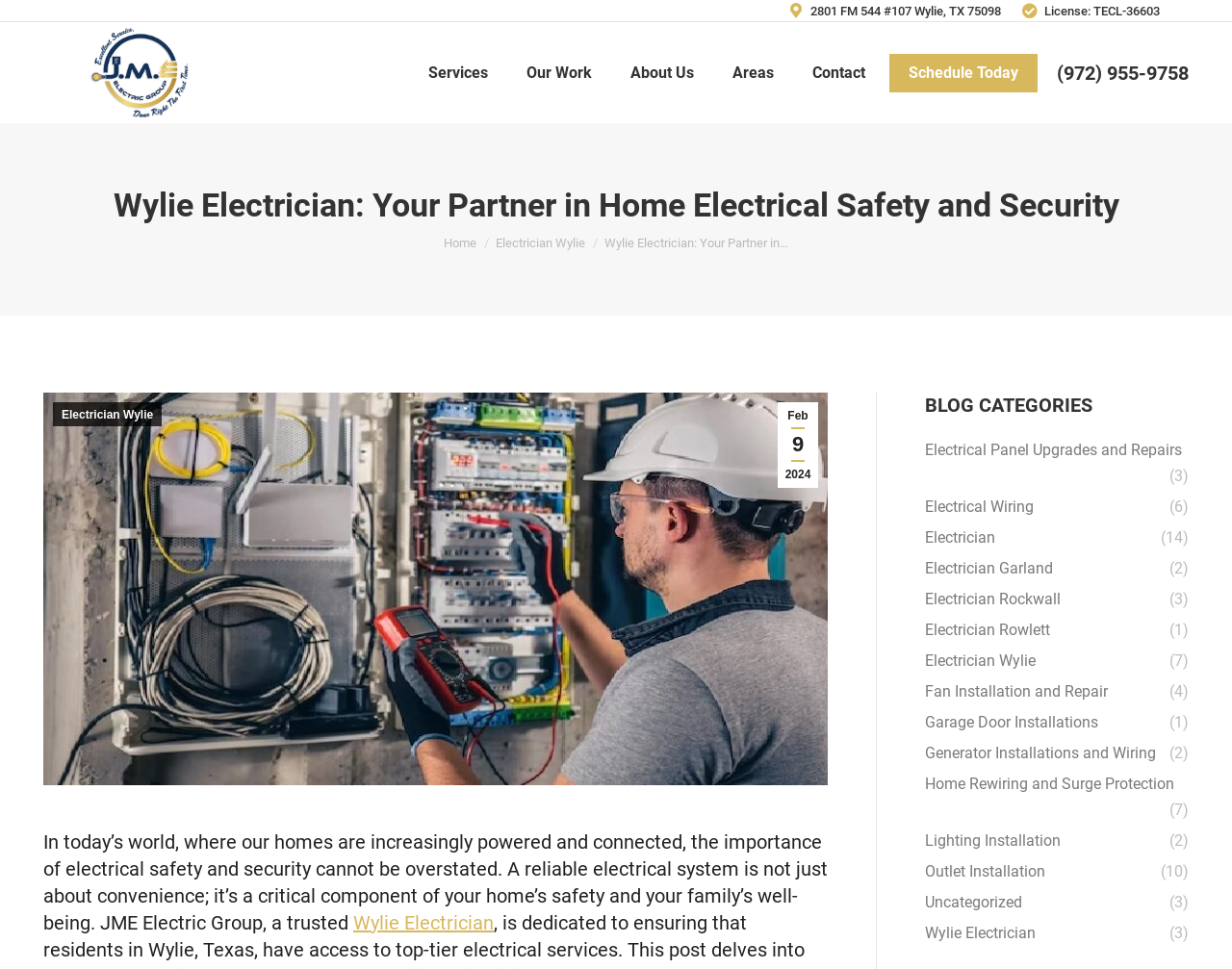What is the category of the blog post?
Refer to the screenshot and answer in one word or phrase.

BLOG CATEGORIES